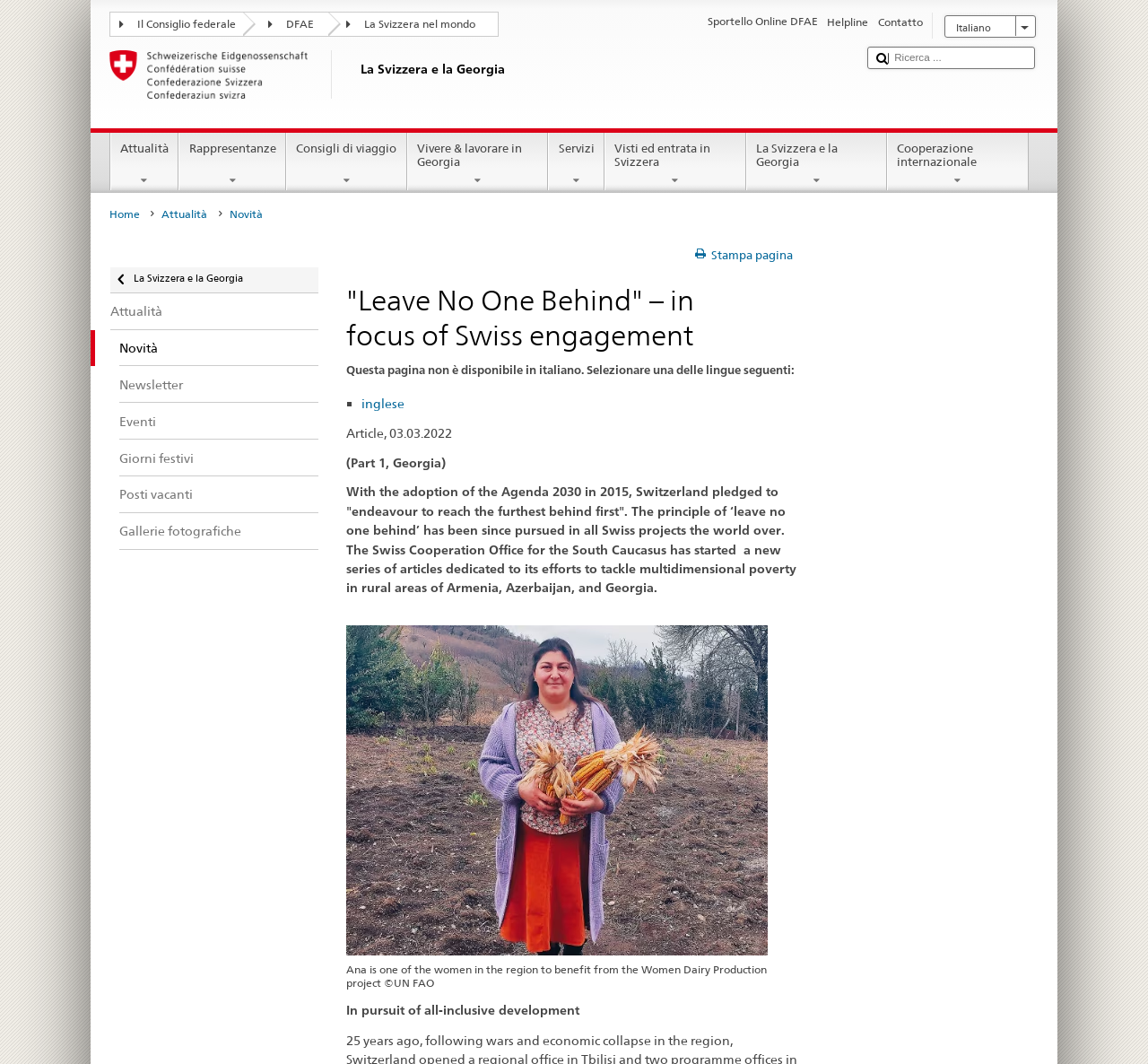Please pinpoint the bounding box coordinates for the region I should click to adhere to this instruction: "Search for something".

[0.755, 0.044, 0.902, 0.065]